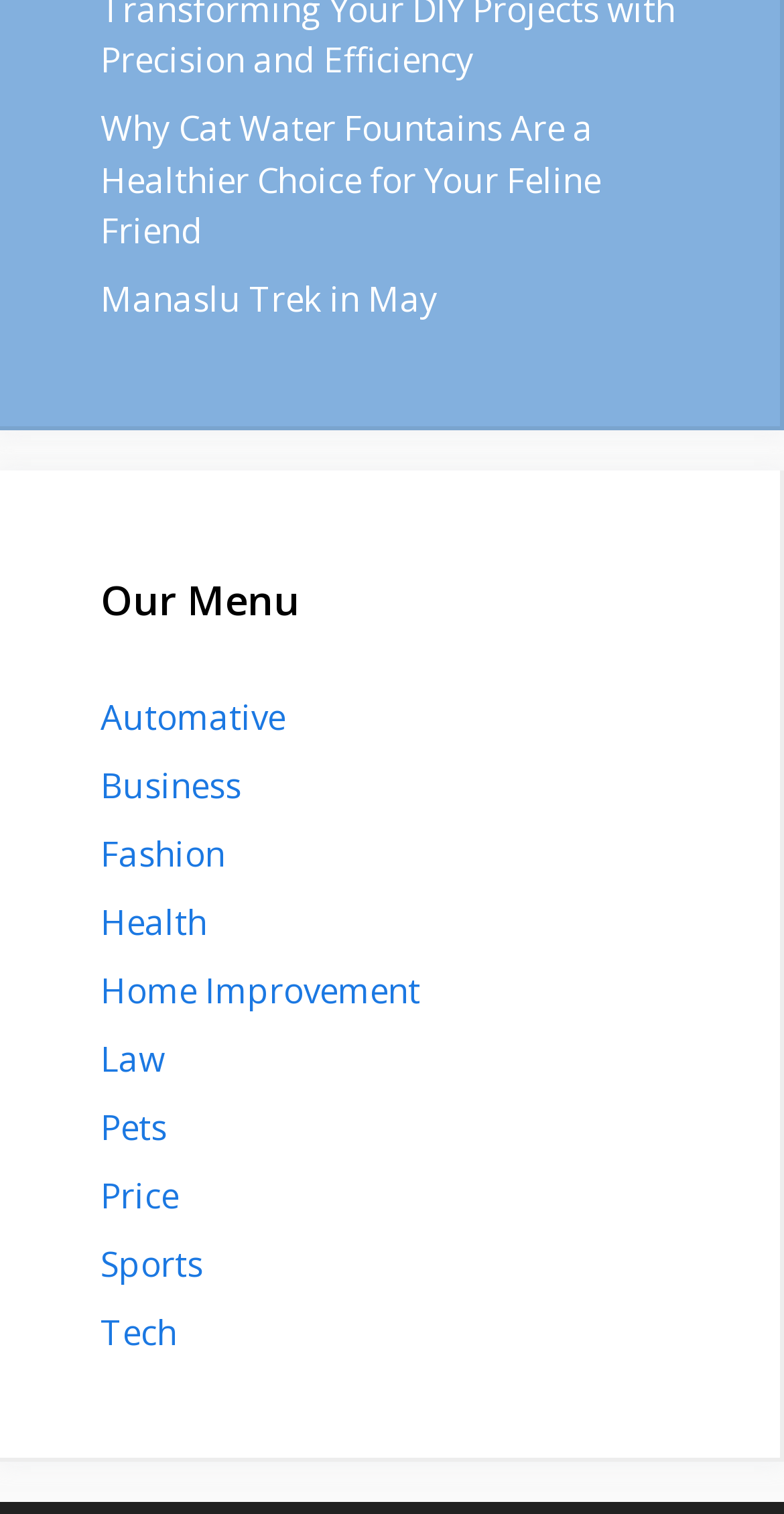Provide the bounding box coordinates of the section that needs to be clicked to accomplish the following instruction: "Check out the Pets section."

[0.128, 0.728, 0.213, 0.759]